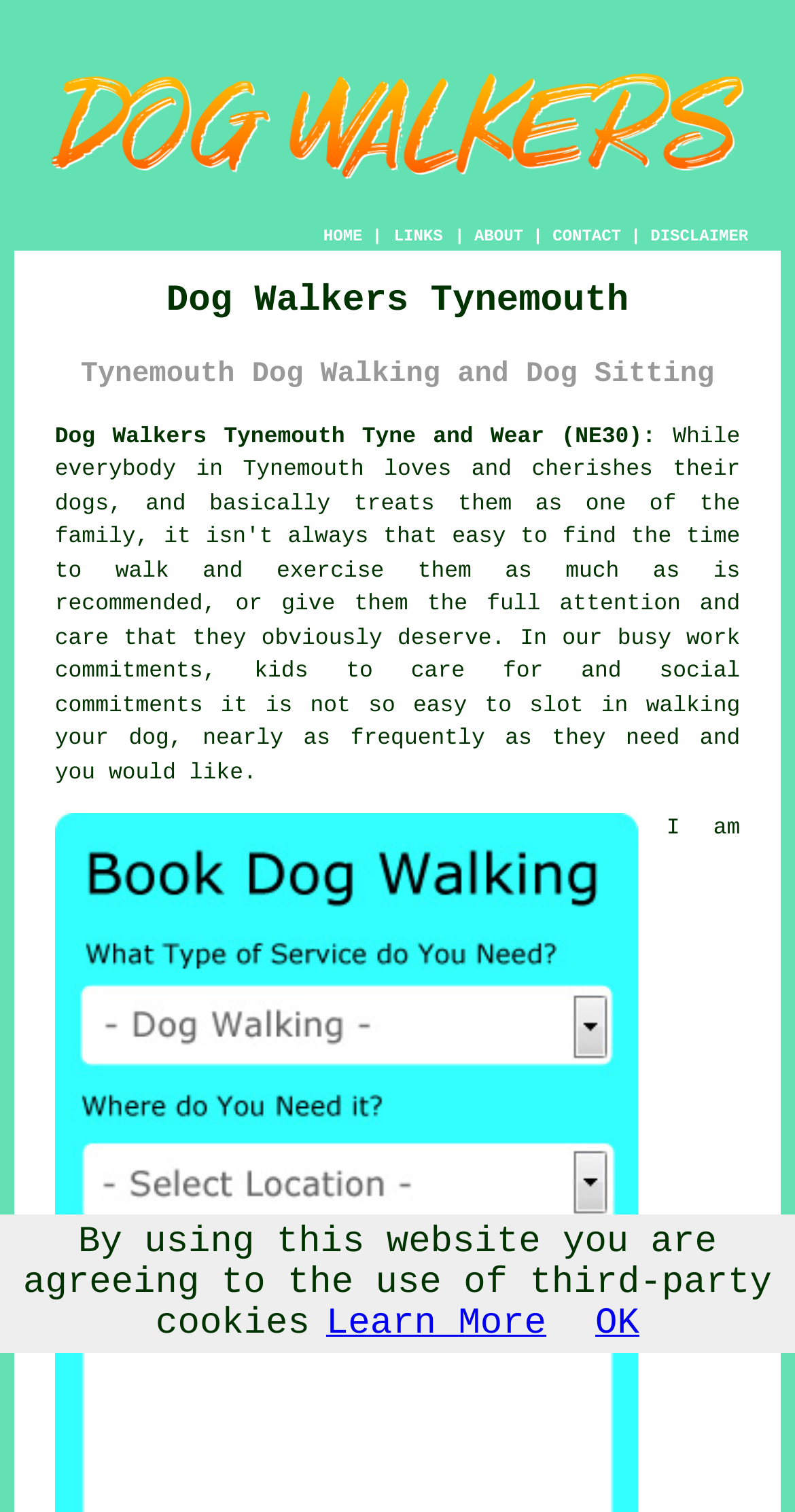Offer a meticulous caption that includes all visible features of the webpage.

The webpage is about dog walking services in Tynemouth, Tyne and Wear. At the top left of the page, there is a large image related to dog walking. Below the image, there is a navigation menu with five links: "HOME", "ABOUT", "CONTACT", "DISCLAIMER", and "LINKS". These links are positioned horizontally, with "HOME" on the left and "DISCLAIMER" on the right.

Below the navigation menu, there are three headings that introduce the dog walking services. The first heading is "Dog Walkers Tynemouth", followed by "Tynemouth Dog Walking and Dog Sitting", and then "Dog Walkers Tynemouth Tyne and Wear (NE30):". These headings are positioned vertically, with the first one at the top and the last one at the bottom.

At the bottom of the page, there is a notice about the use of third-party cookies, which is a paragraph of text. Below the notice, there are two links: "Learn More" and "OK". These links are positioned horizontally, with "Learn More" on the left and "OK" on the right.